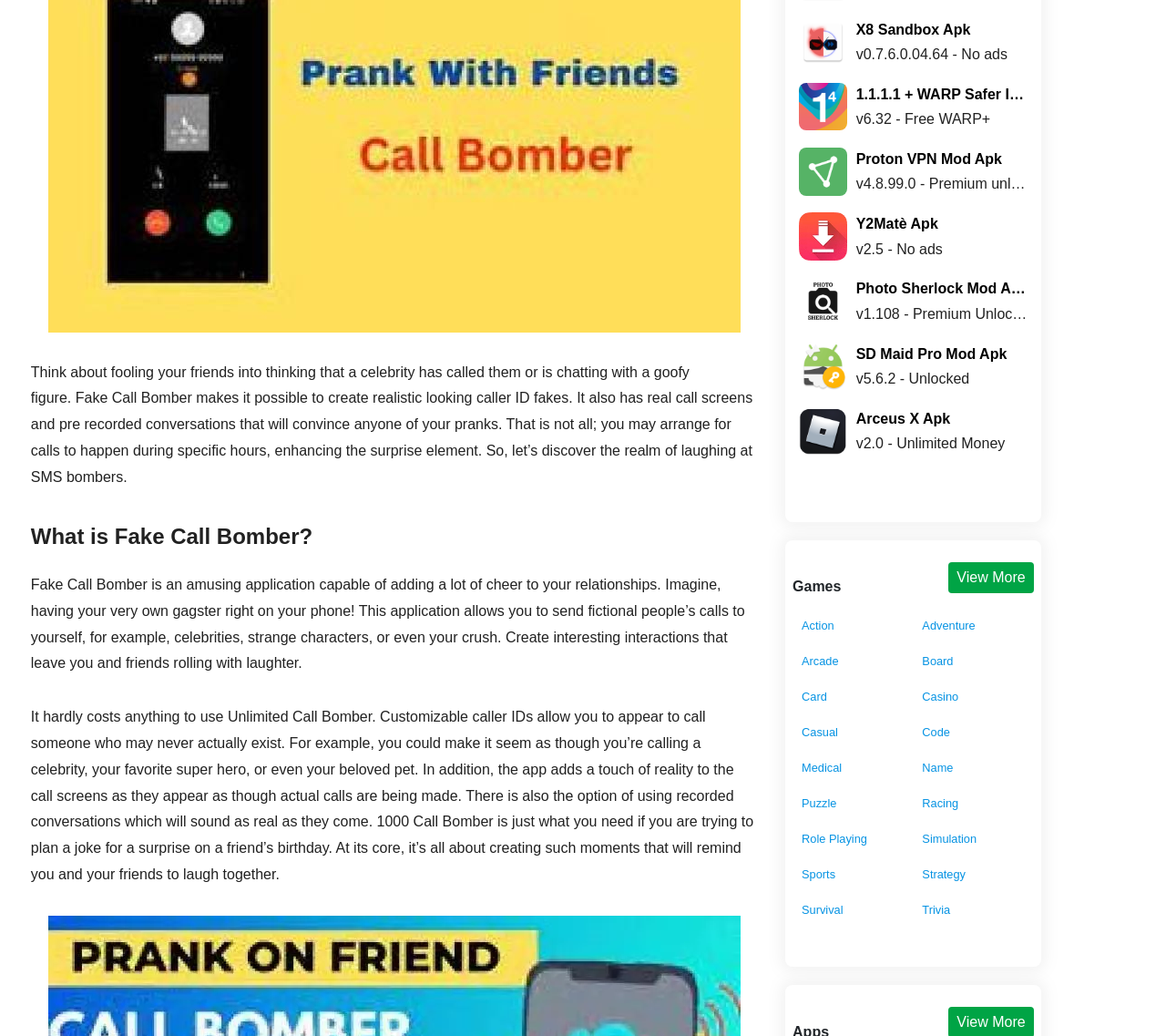Please pinpoint the bounding box coordinates for the region I should click to adhere to this instruction: "Download 'X8 Sandbox APK v0.7.6.2.09-64gp'".

[0.685, 0.017, 0.726, 0.064]